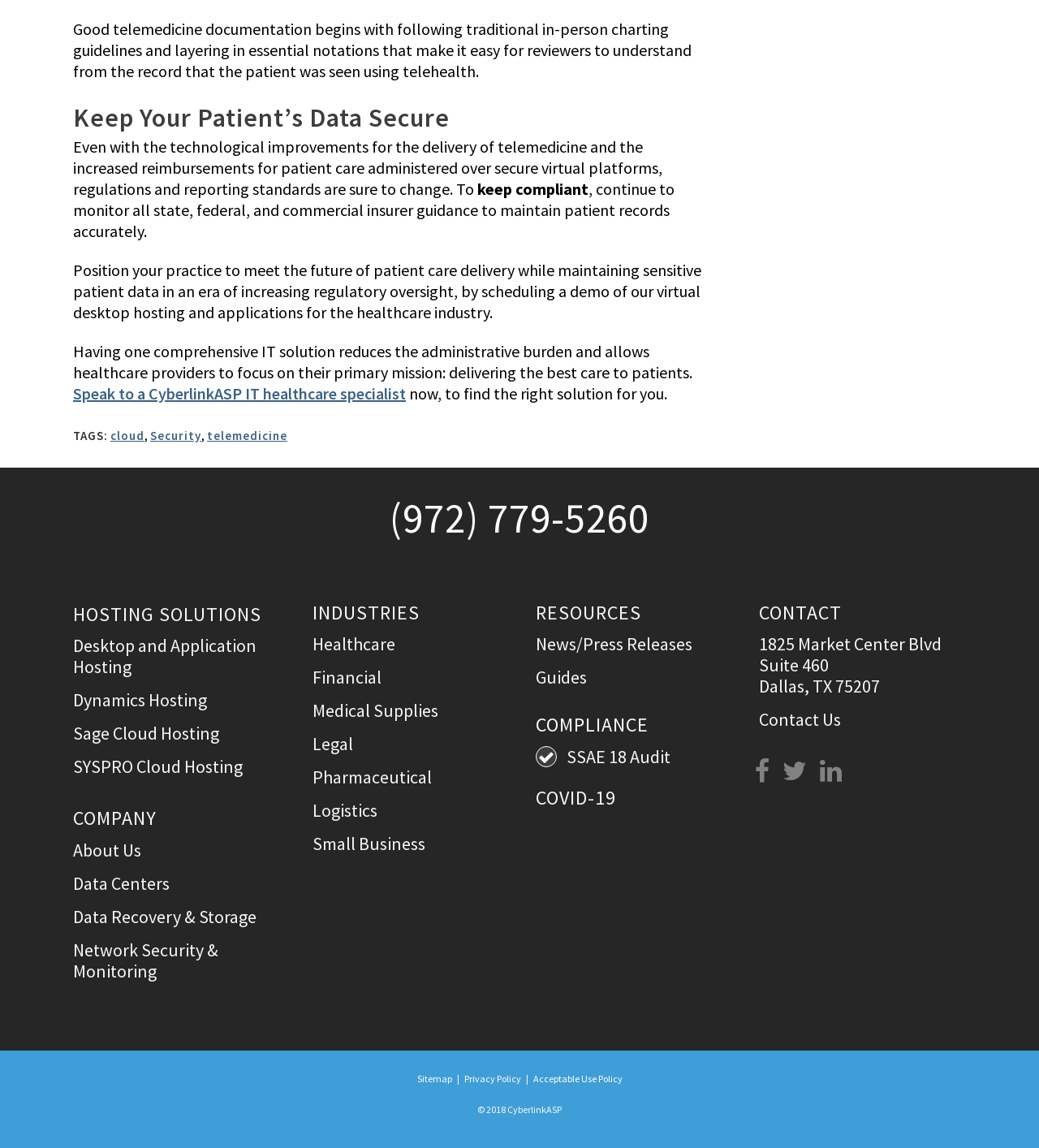Find the bounding box coordinates of the area to click in order to follow the instruction: "Click 'Contact Us'".

[0.73, 0.617, 0.809, 0.637]